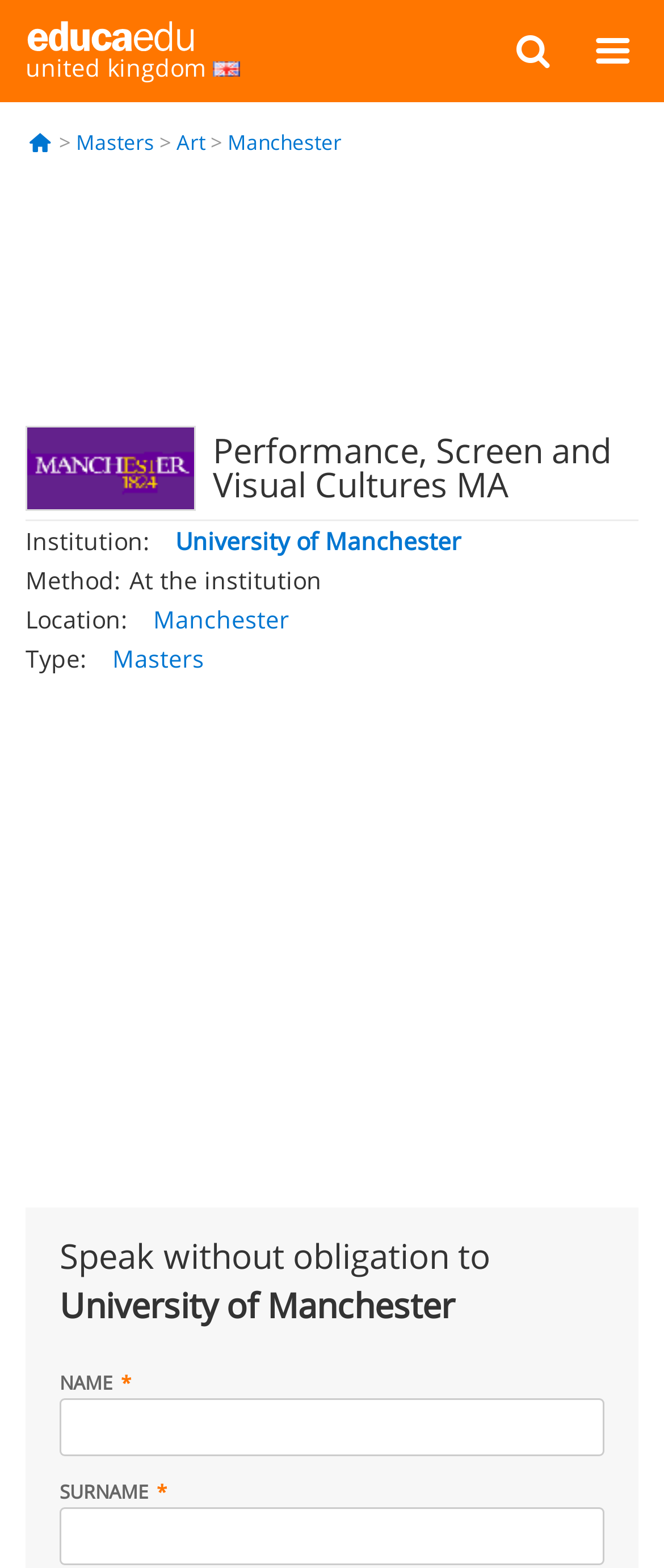Please determine the bounding box coordinates for the element that should be clicked to follow these instructions: "Enter your surname".

[0.09, 0.961, 0.91, 0.998]